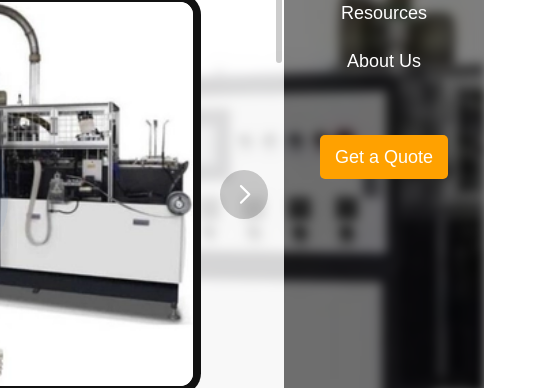Please study the image and answer the question comprehensively:
What is the purpose of the machine?

The purpose of the machine can be inferred from the description, which states that it is designed for 'efficient and high-capacity production' and is 'ideal for factories and shops looking to streamline their paper cup manufacturing process'. This suggests that the machine is used for manufacturing paper cups.